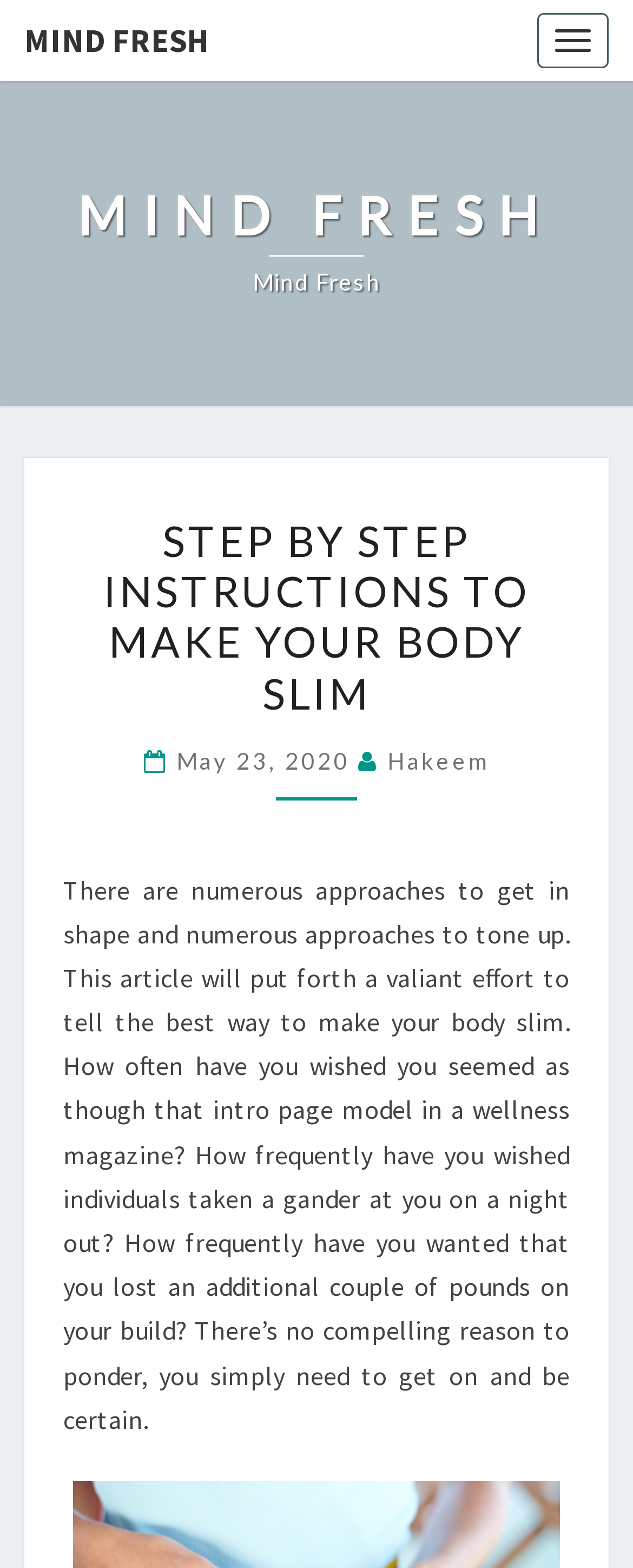Given the element description: "Toggle navigation", predict the bounding box coordinates of the UI element it refers to, using four float numbers between 0 and 1, i.e., [left, top, right, bottom].

[0.849, 0.008, 0.962, 0.043]